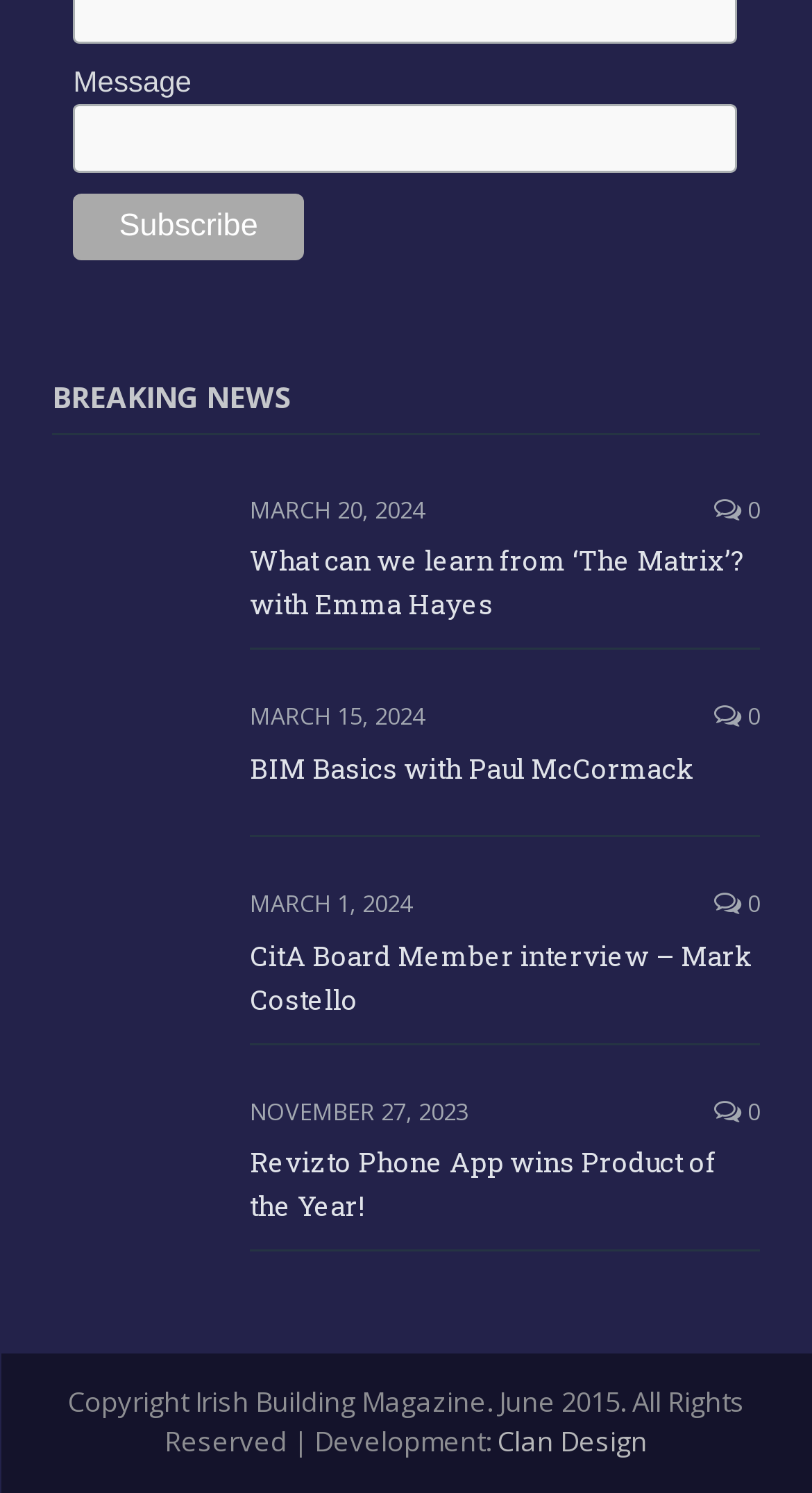Give a one-word or short phrase answer to the question: 
What is the topic of the news article with the earliest timestamp?

Product of the Year